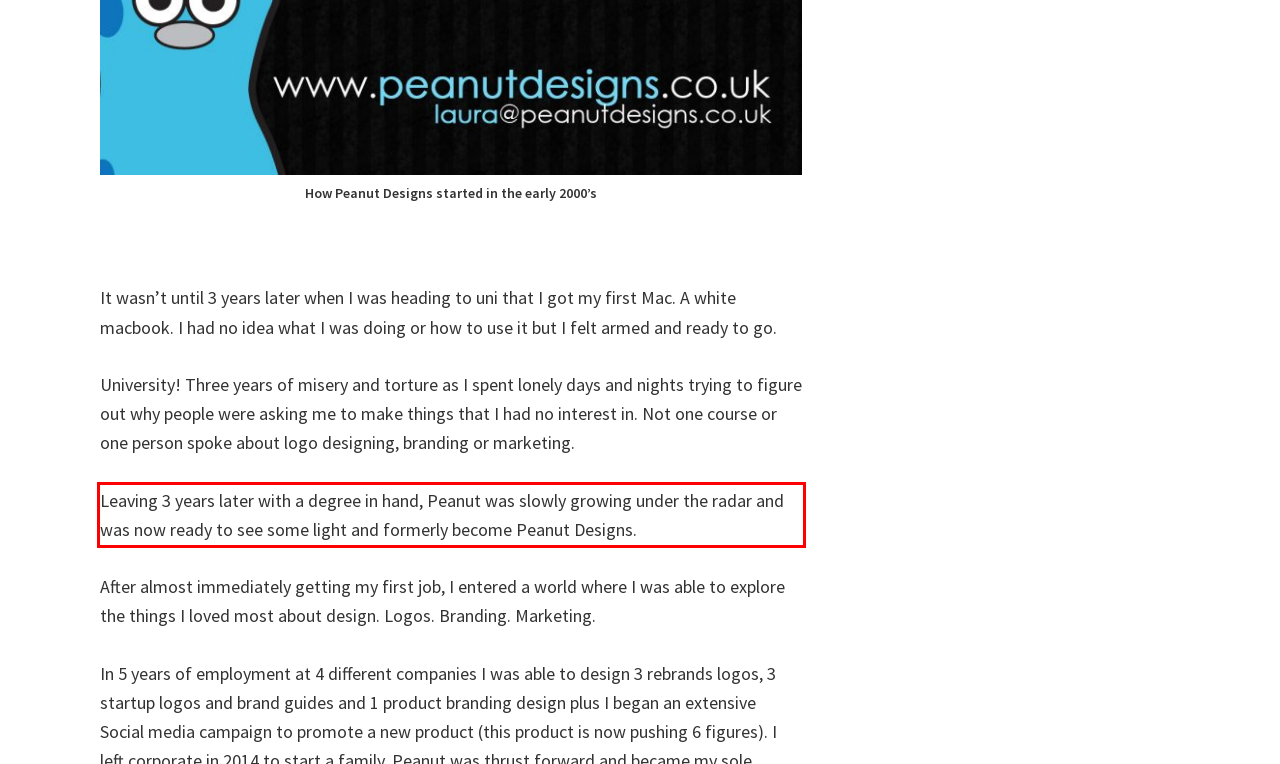Analyze the screenshot of the webpage that features a red bounding box and recognize the text content enclosed within this red bounding box.

Leaving 3 years later with a degree in hand, Peanut was slowly growing under the radar and was now ready to see some light and formerly become Peanut Designs.